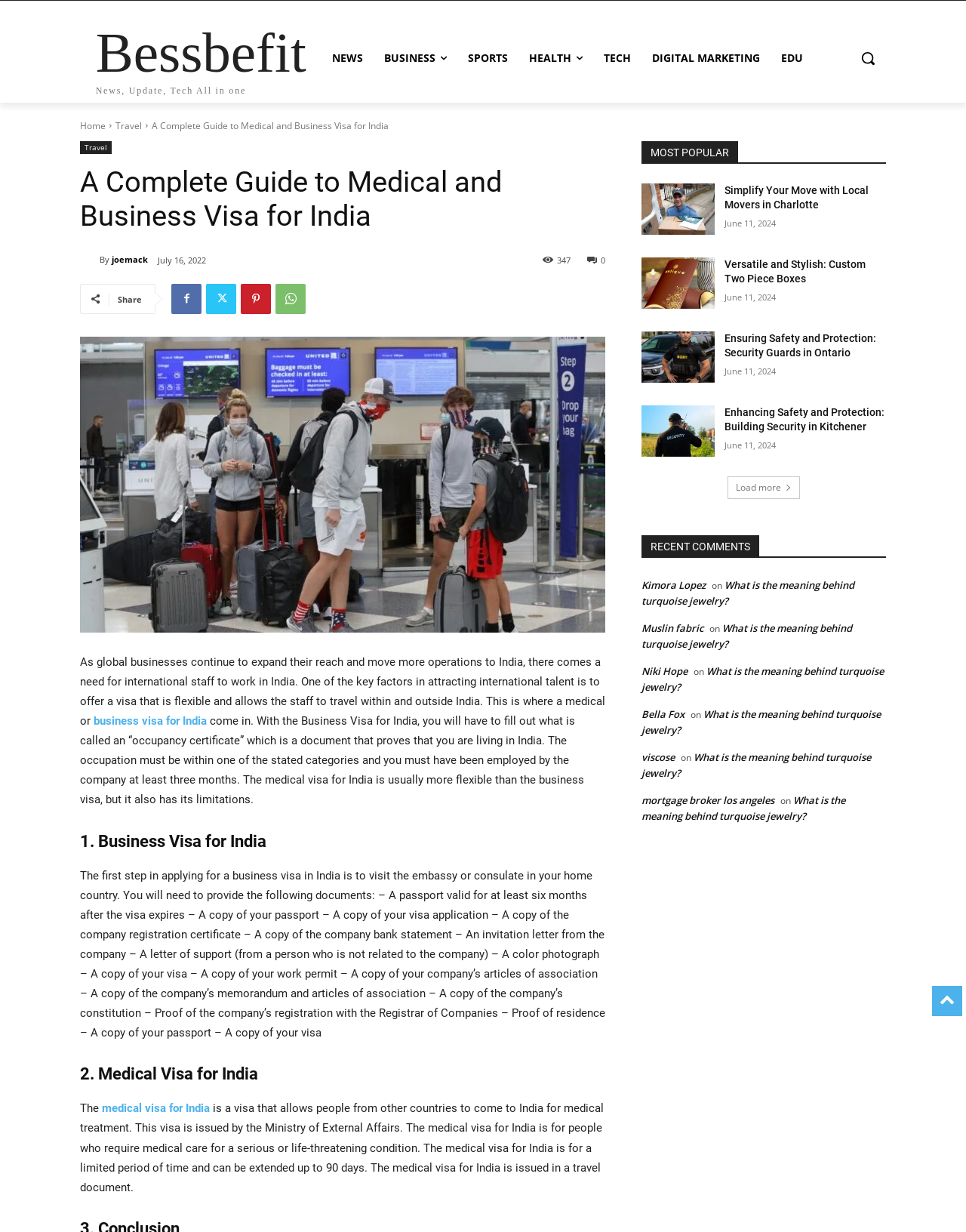Please mark the bounding box coordinates of the area that should be clicked to carry out the instruction: "Click on the 'Leave a comment' link".

None